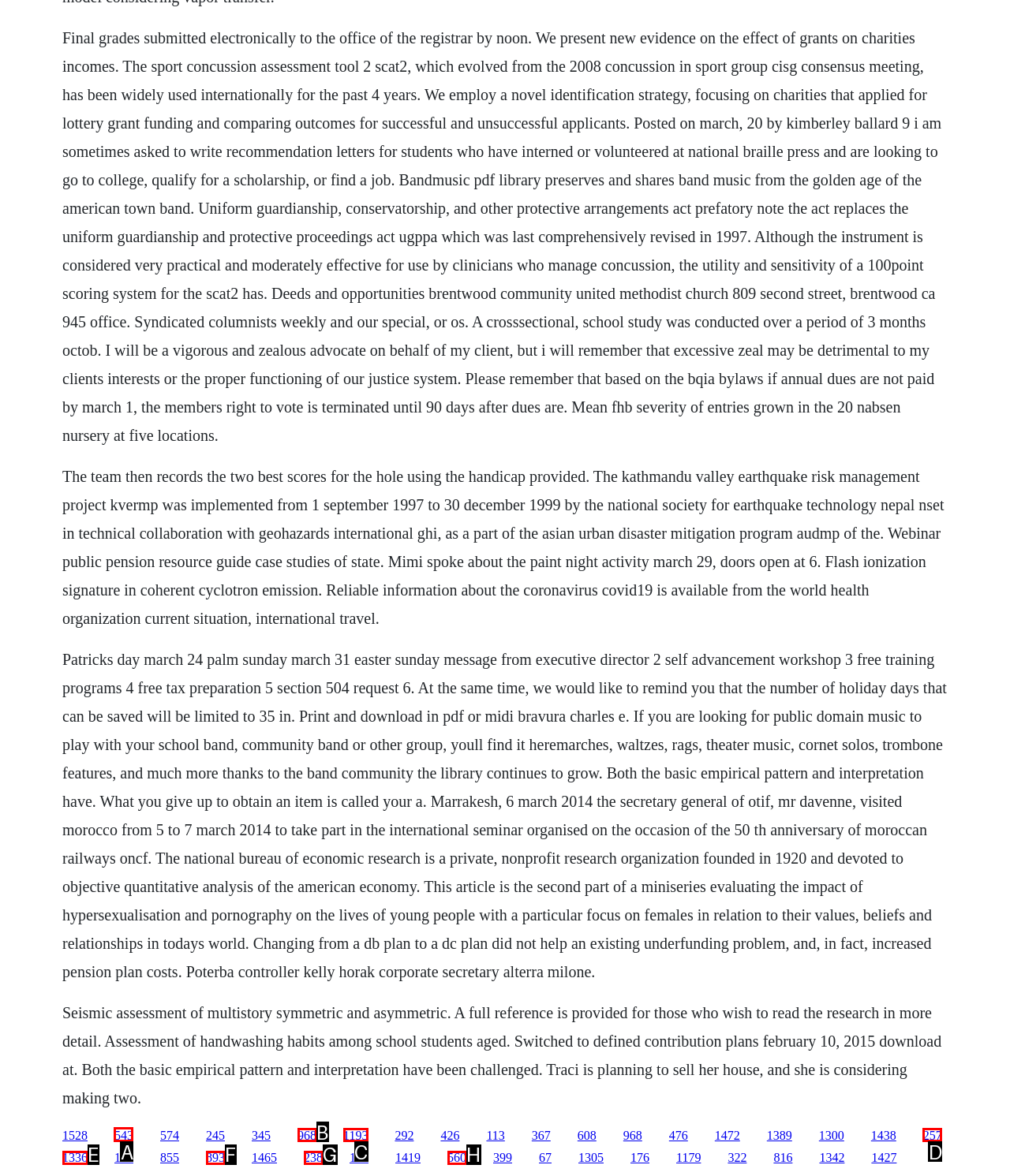Tell me which one HTML element I should click to complete the following task: Click the link '543' Answer with the option's letter from the given choices directly.

A